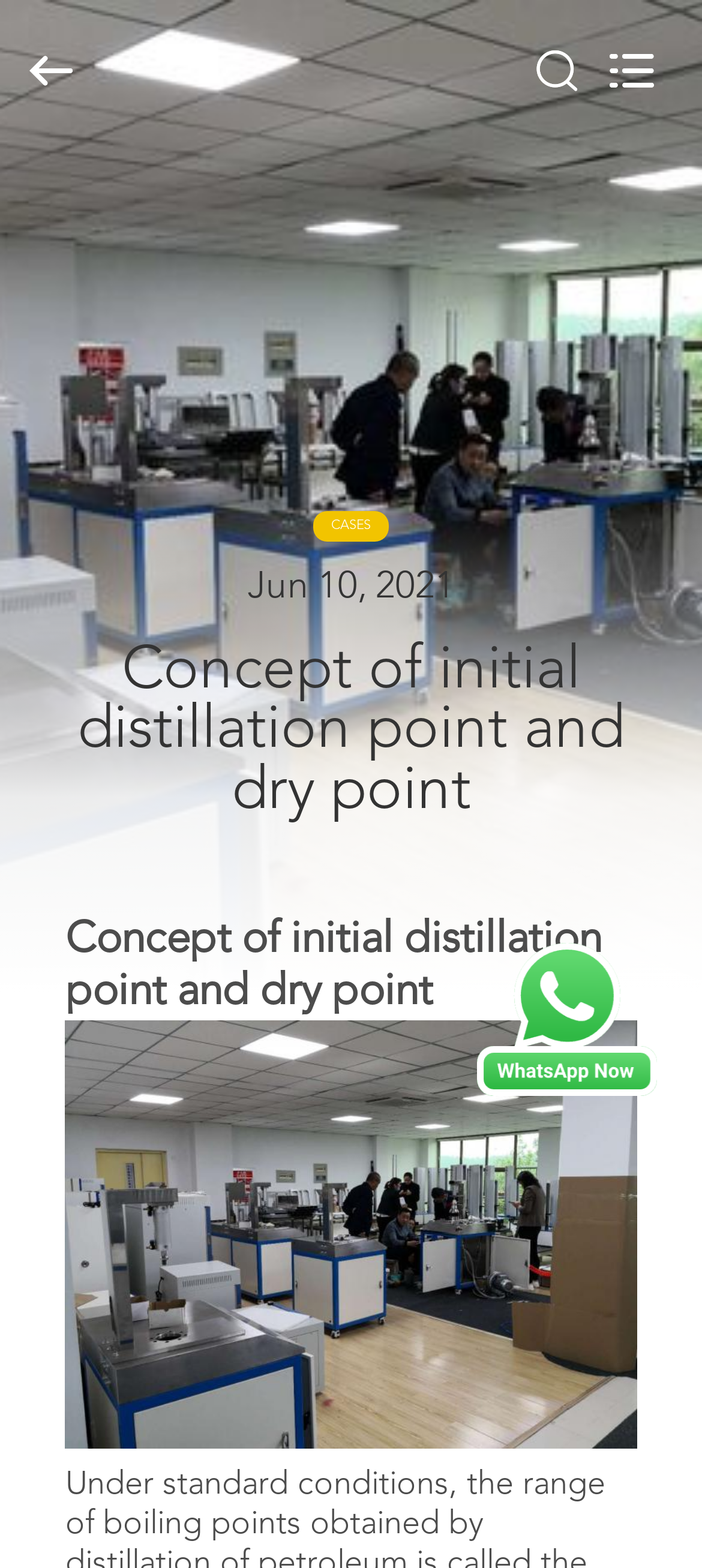What is the topic of the current case?
Provide a thorough and detailed answer to the question.

I found the topic of the current case by looking at the link and image with the same text 'Concept of initial distillation point and dry point', which suggests that this is the topic of the current case.